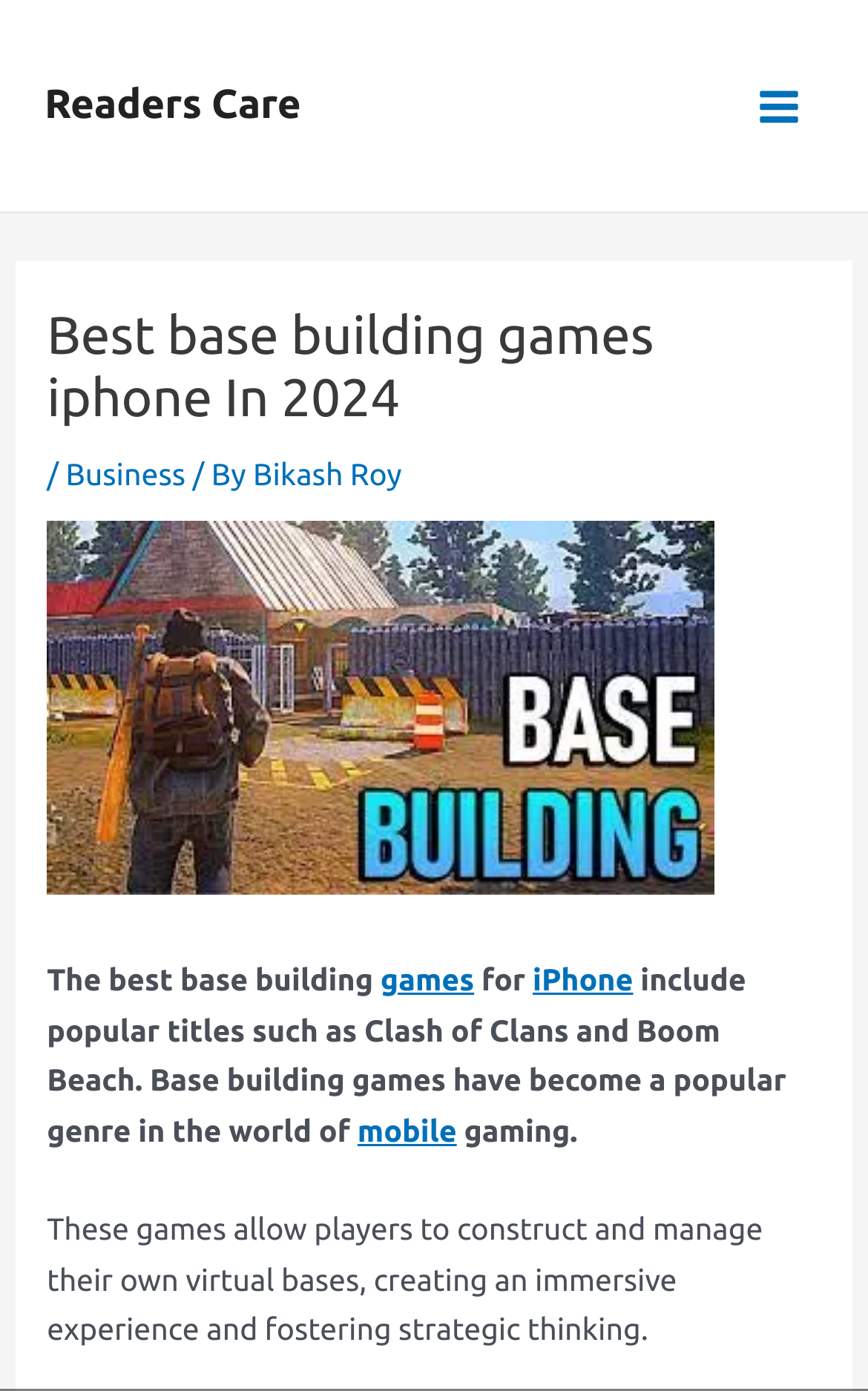Please give a concise answer to this question using a single word or phrase: 
What type of games are discussed in the article?

Base building games